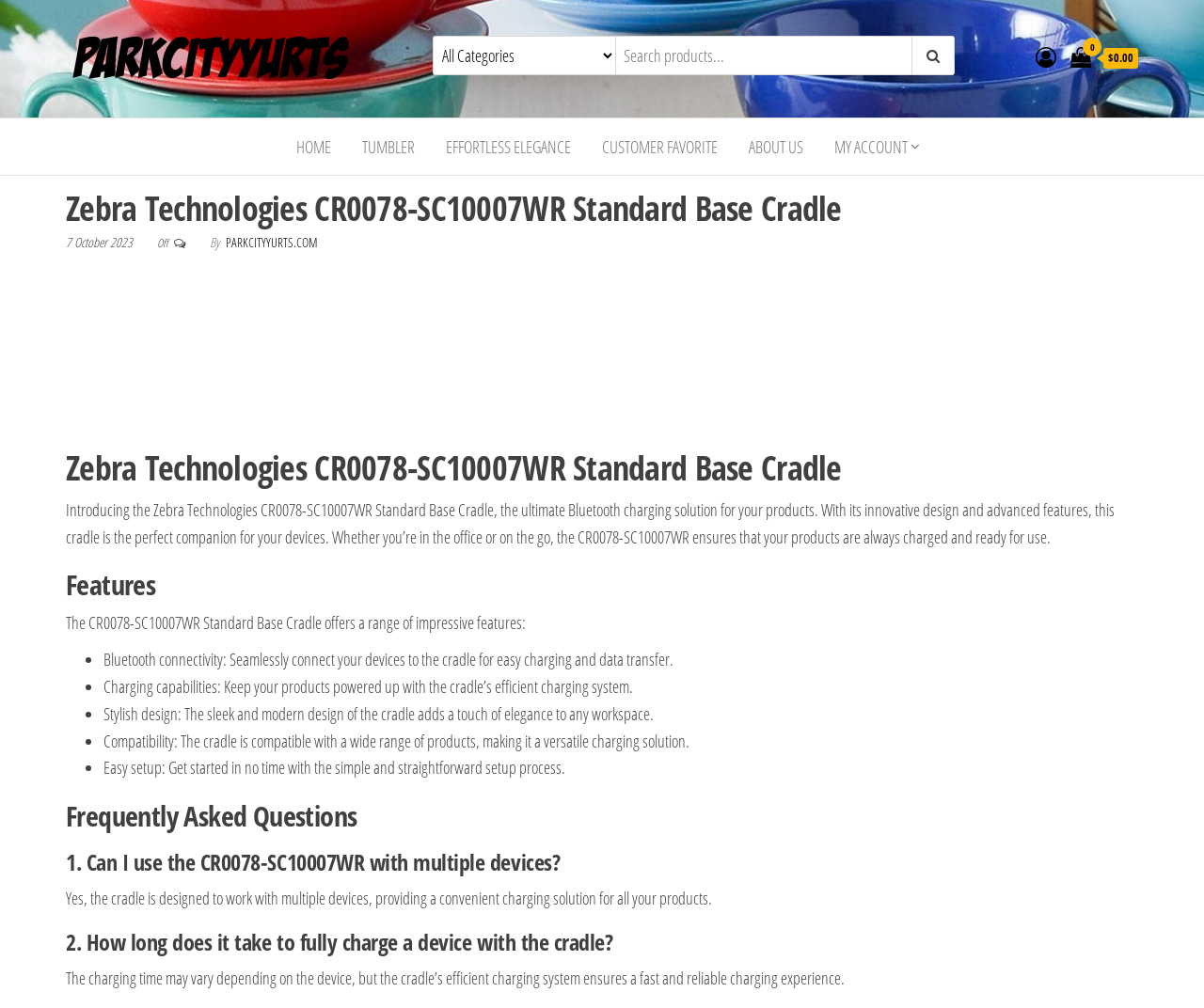By analyzing the image, answer the following question with a detailed response: What is the name of the product?

I found the name of the product by looking at the heading element with the text 'Zebra Technologies CR0078-SC10007WR Standard Base Cradle' which appears twice on the webpage, indicating that it is the main topic of the page.